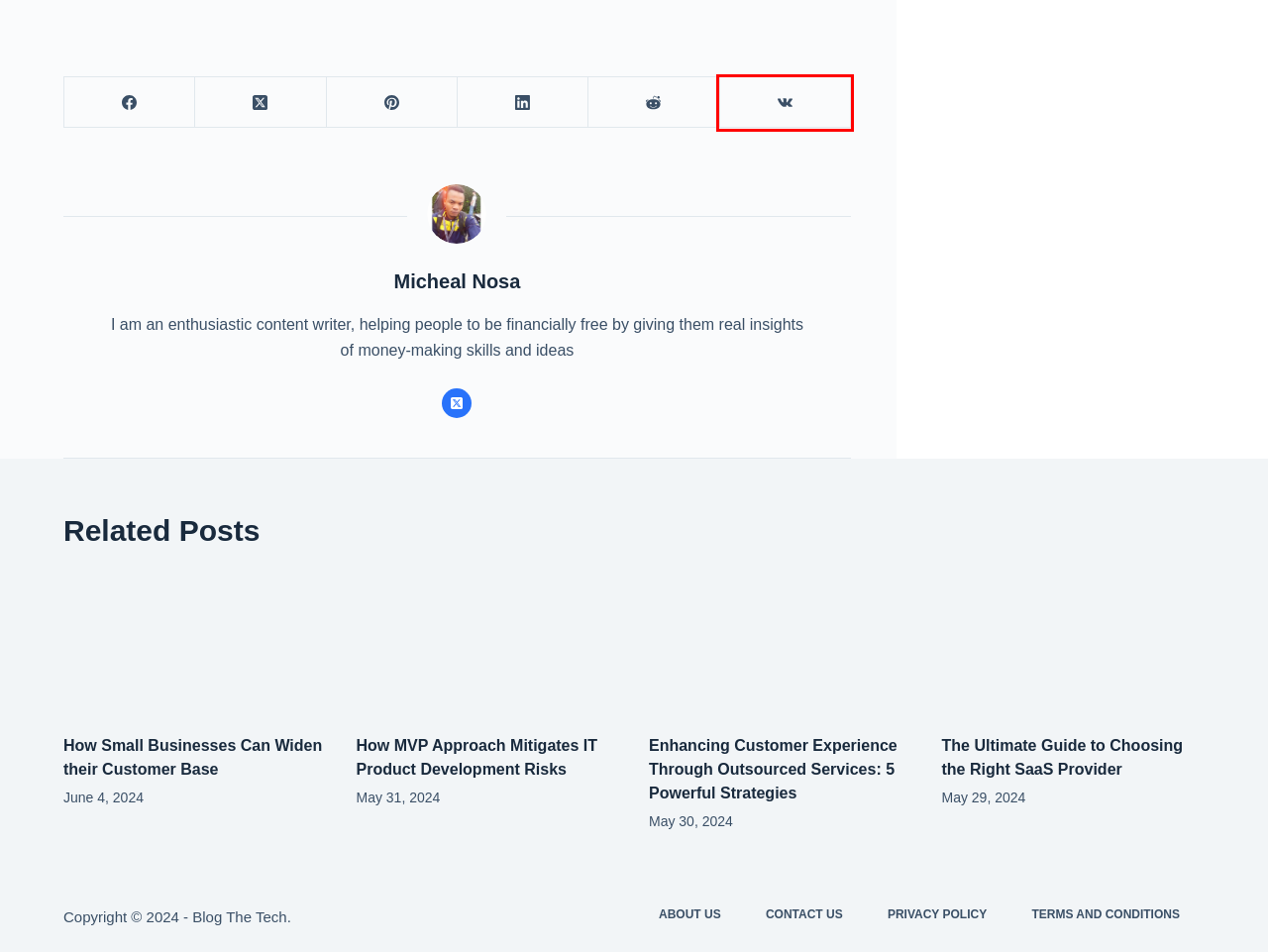You have a screenshot of a webpage with a red rectangle bounding box around an element. Identify the best matching webpage description for the new page that appears after clicking the element in the bounding box. The descriptions are:
A. Terms And Conditions – Blog The Tech
B. VK | 登录
C. Privacy Policy – Blog The Tech
D. About Us – Blog The Tech
E. How MVP Approach Mitigates IT Product Development Risks
F. How Small Businesses Can Widen Their Customer Base
G. The Ultimate Guide To Choosing The Right SaaS Provider
H. Enhancing Customer Experience Through Outsourced Services: 5 Powerful Strategies

B